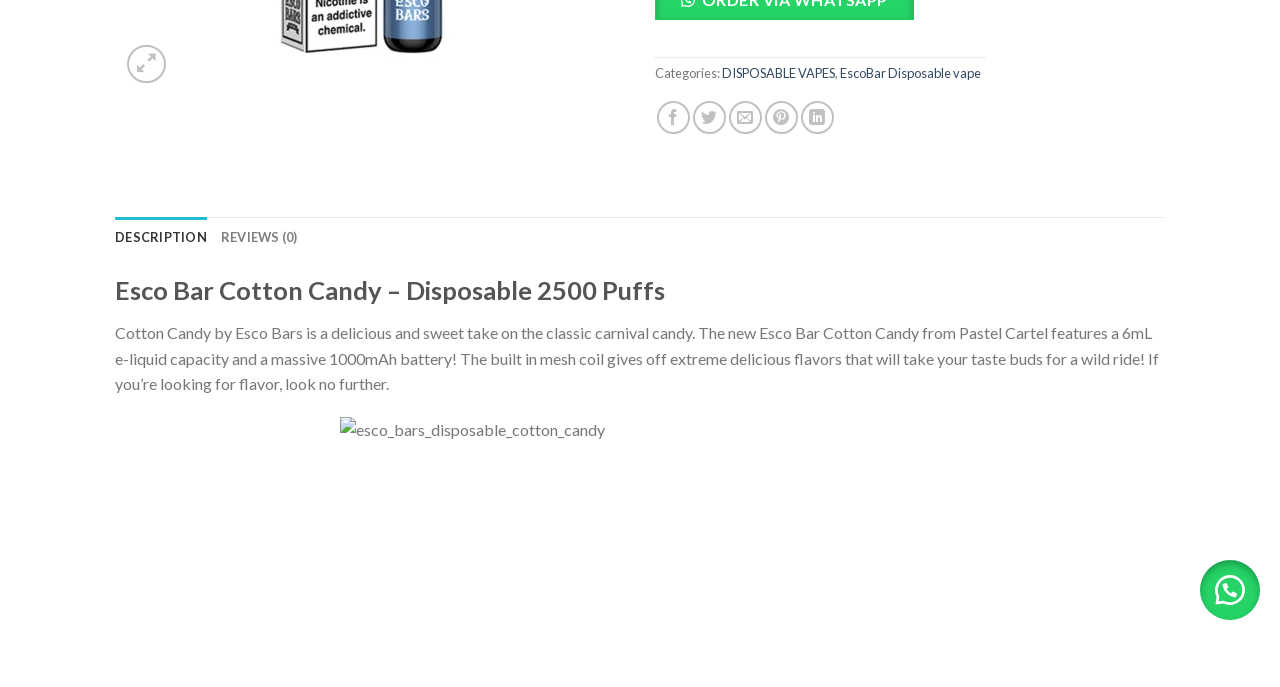Identify the bounding box coordinates for the UI element described as: "parent_node: Skip to content". The coordinates should be provided as four floats between 0 and 1: [left, top, right, bottom].

[0.938, 0.815, 0.984, 0.902]